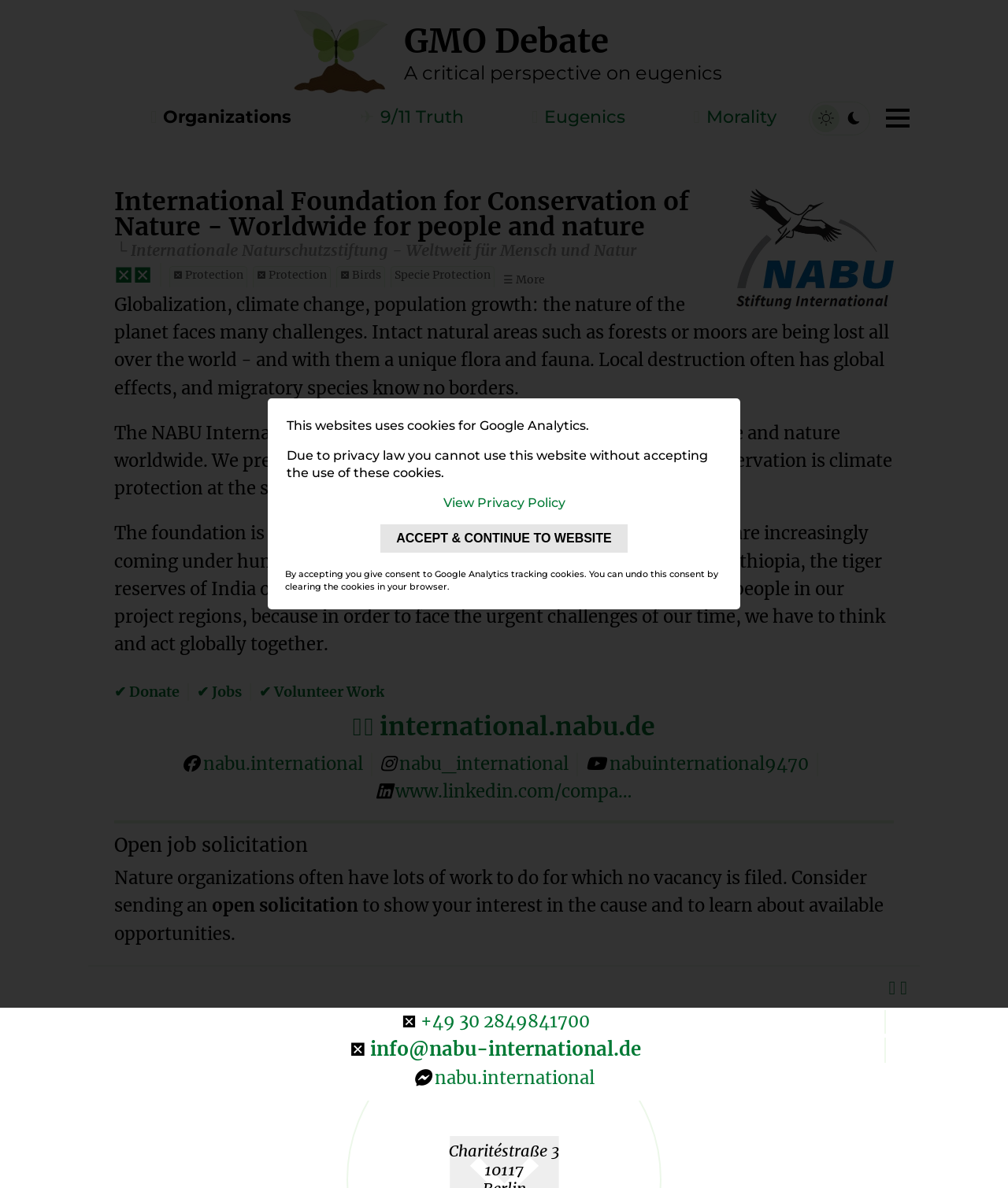Given the element description Accept & continue to website, specify the bounding box coordinates of the corresponding UI element in the format (top-left x, top-left y, bottom-right x, bottom-right y). All values must be between 0 and 1.

[0.378, 0.441, 0.622, 0.465]